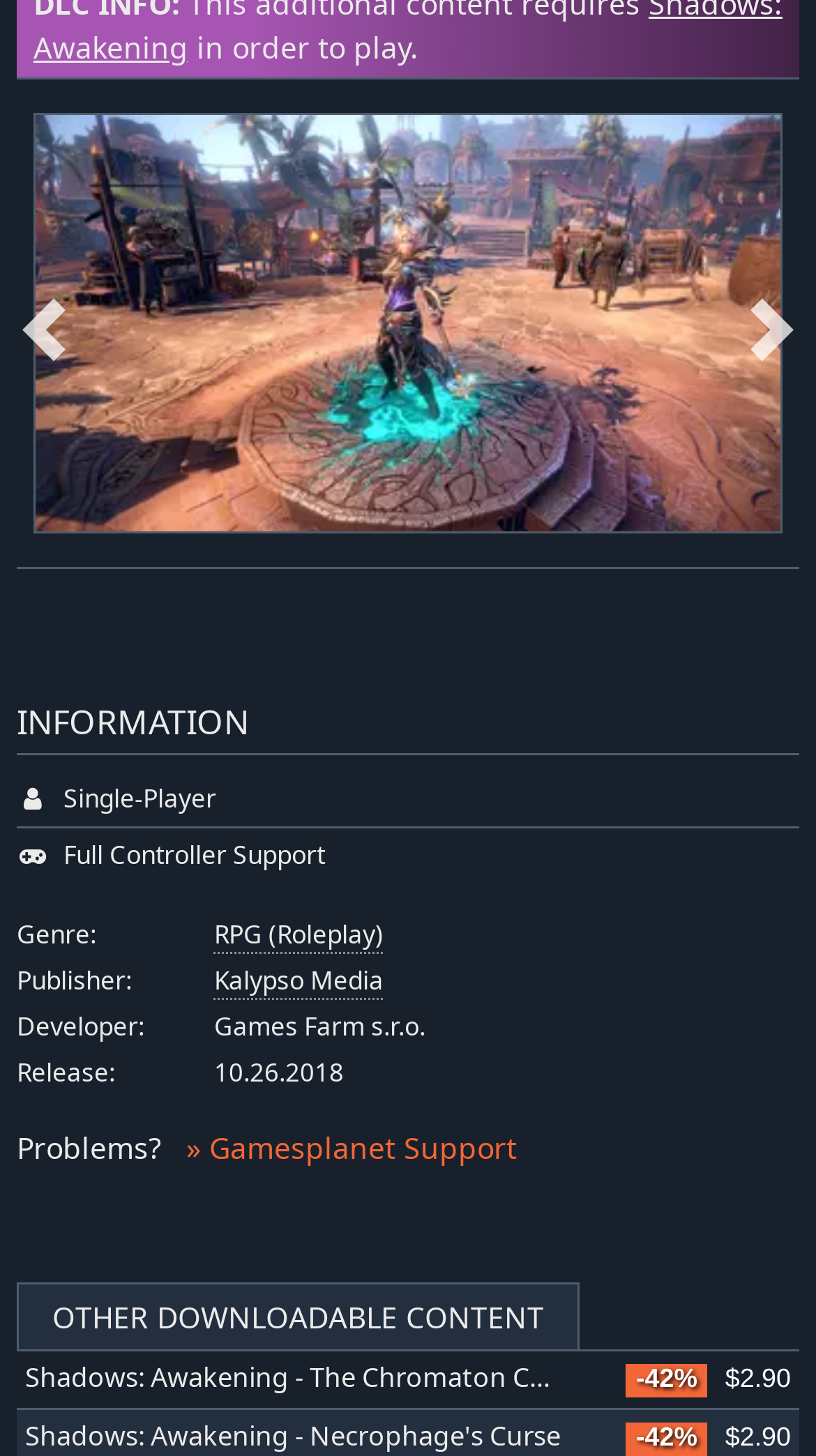Please locate the bounding box coordinates of the element that needs to be clicked to achieve the following instruction: "click the 'Next' button". The coordinates should be four float numbers between 0 and 1, i.e., [left, top, right, bottom].

[0.908, 0.139, 0.985, 0.306]